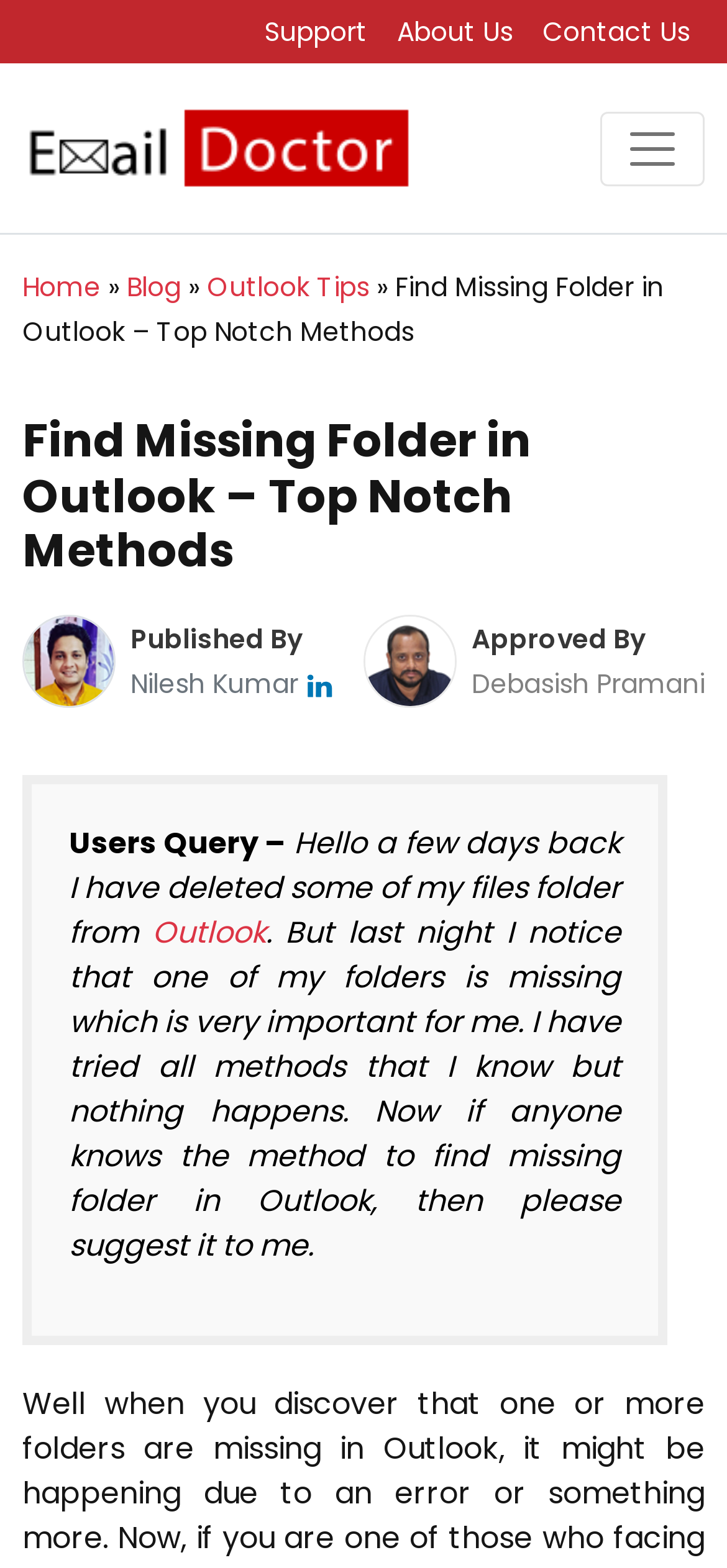Respond to the question below with a concise word or phrase:
What is the purpose of the toggle navigation button?

To control navbarSupportedContent